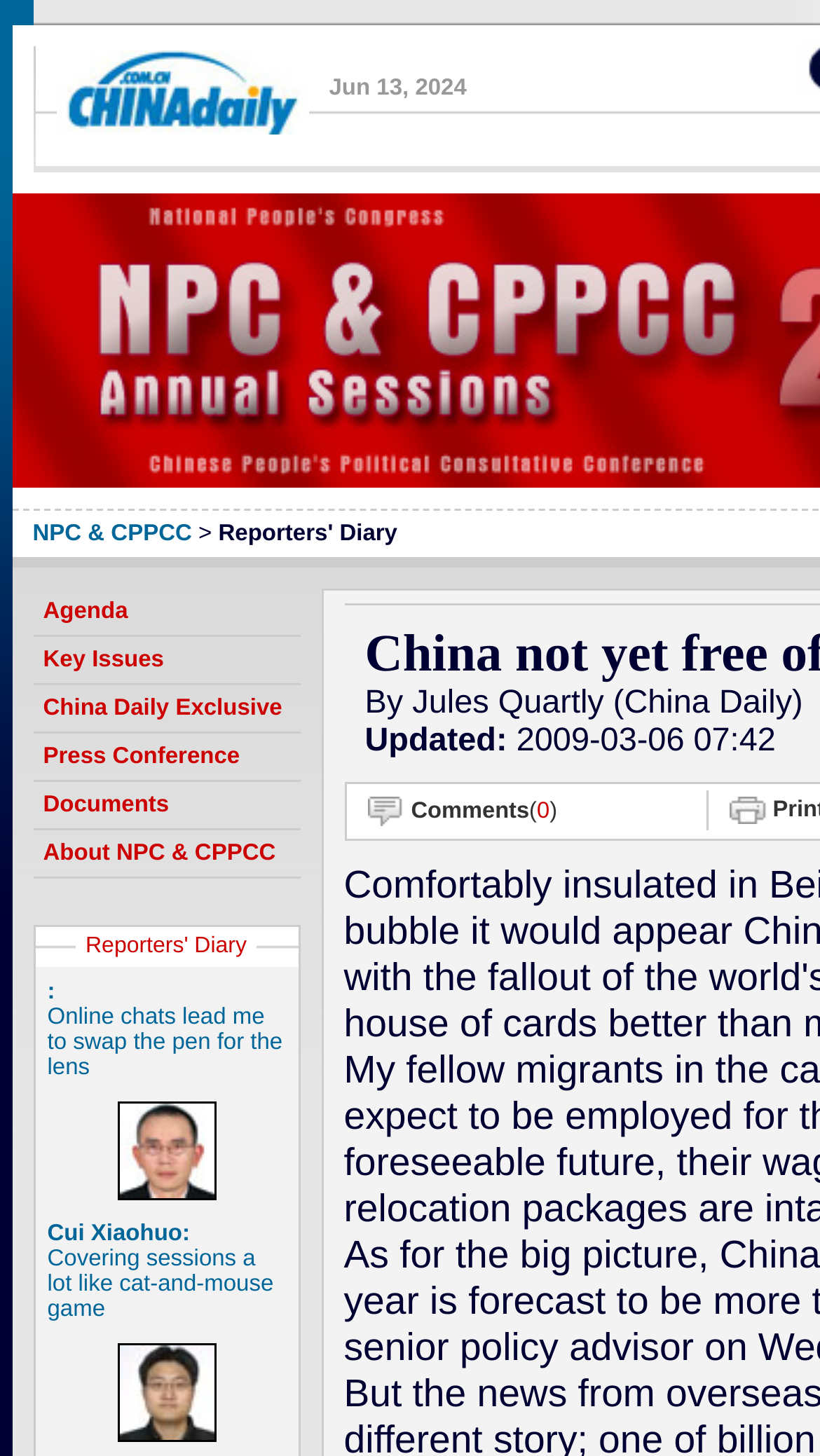Determine the bounding box coordinates of the region that needs to be clicked to achieve the task: "Read Reporters' Diary".

[0.091, 0.641, 0.314, 0.658]